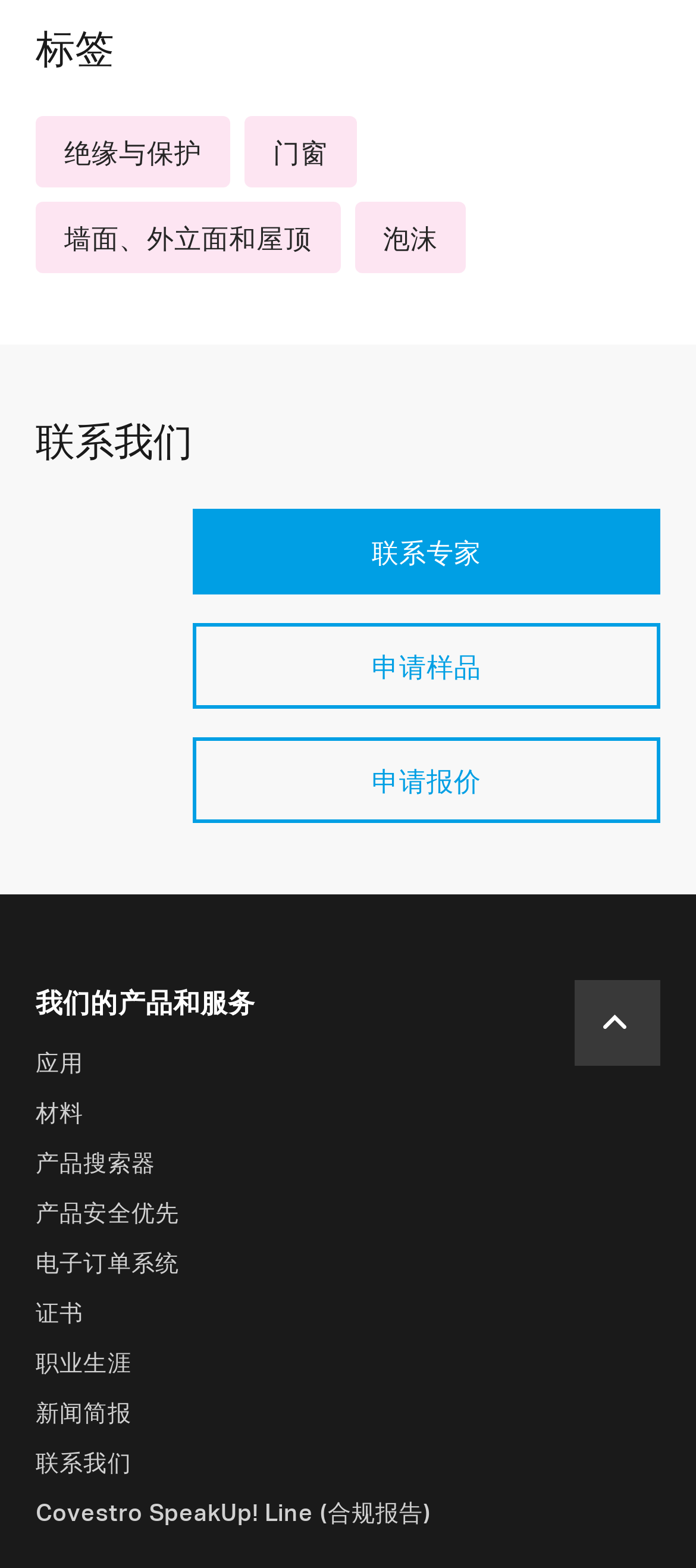Show me the bounding box coordinates of the clickable region to achieve the task as per the instruction: "View '新闻简报'".

[0.051, 0.891, 0.189, 0.91]